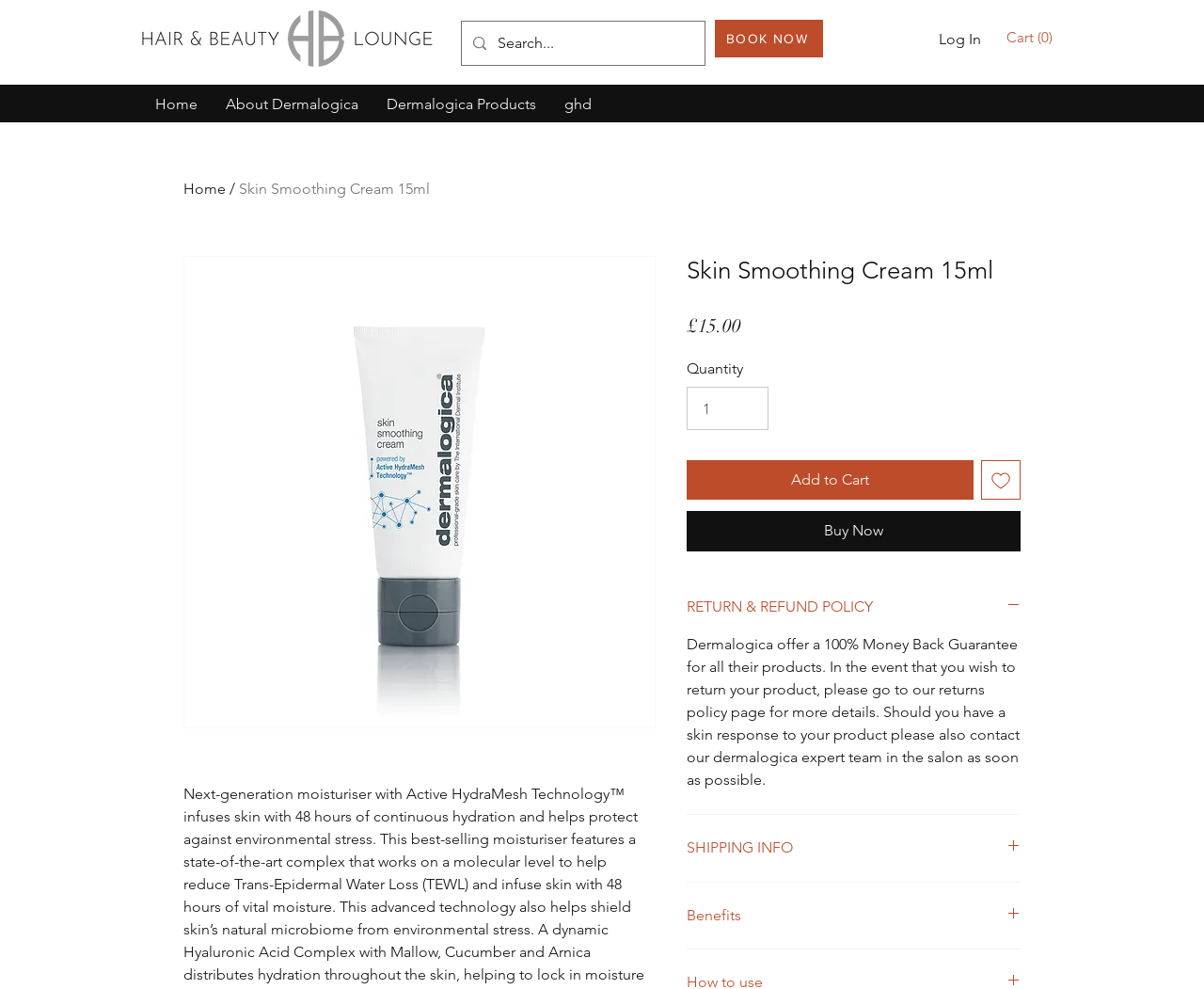What is the purpose of the 'Search' box?
Look at the image and respond with a single word or a short phrase.

Searches the website